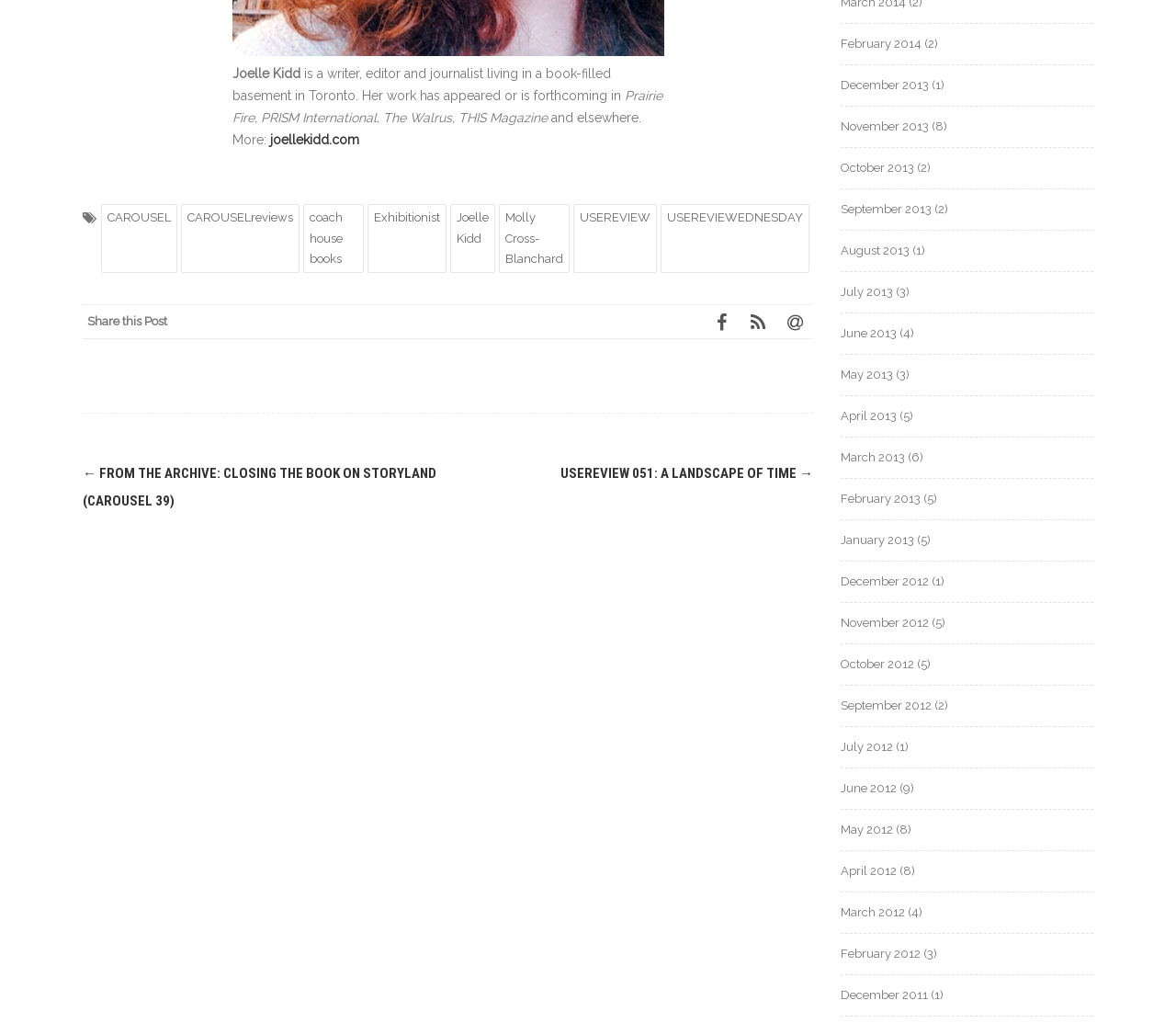Pinpoint the bounding box coordinates of the area that should be clicked to complete the following instruction: "Go to the CAROUSEL page". The coordinates must be given as four float numbers between 0 and 1, i.e., [left, top, right, bottom].

[0.086, 0.2, 0.151, 0.267]